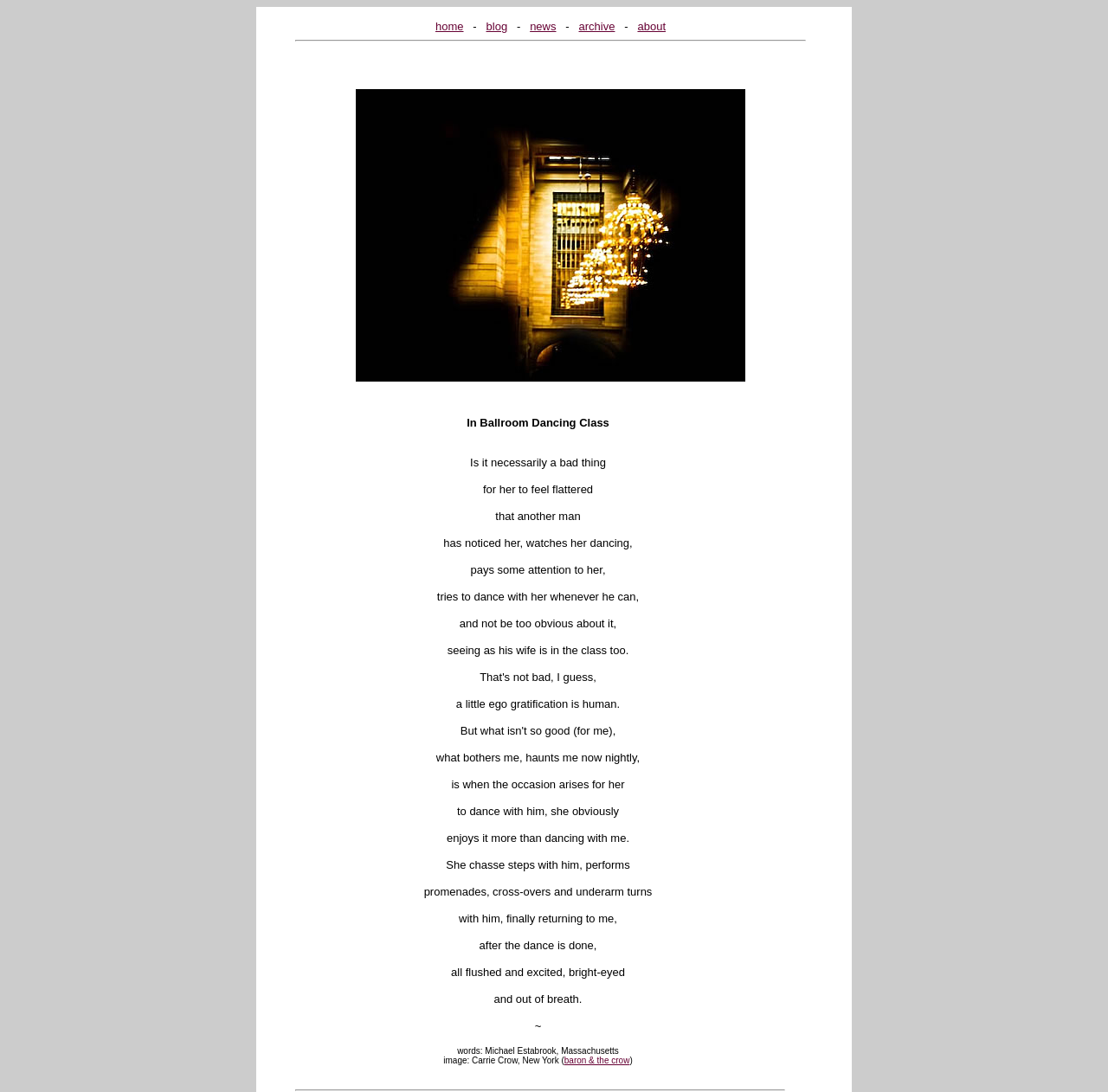Find the bounding box coordinates for the HTML element described as: "January 17, 2018August 6, 2023". The coordinates should consist of four float values between 0 and 1, i.e., [left, top, right, bottom].

None